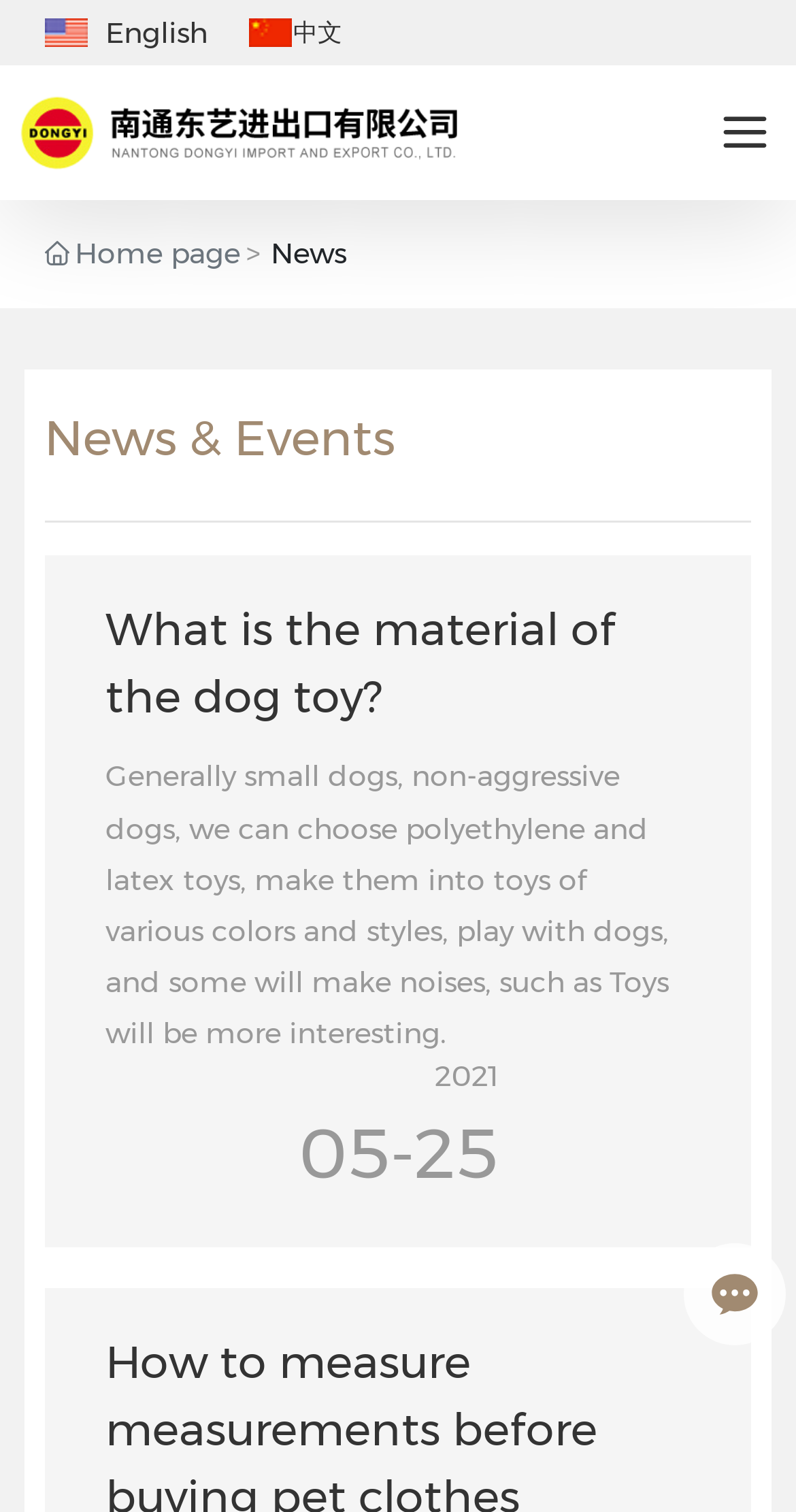What is the language of this webpage?
Using the image, answer in one word or phrase.

English